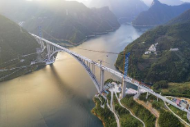Offer a detailed narrative of what is shown in the image.

The image captures an impressive aerial view of the world's largest span arch bridge, located in Guangxi, China. The bridge elegantly spans the serene waters, bordered by lush green hills that rise majestically in the background. The interplay of sunlight on the water’s surface creates a shimmering effect, enhancing the beauty of this modern engineering marvel. This bridge is a testament to advanced construction techniques and architectural prowess, symbolizing both connectivity and the ingenuity of contemporary infrastructure in the region.